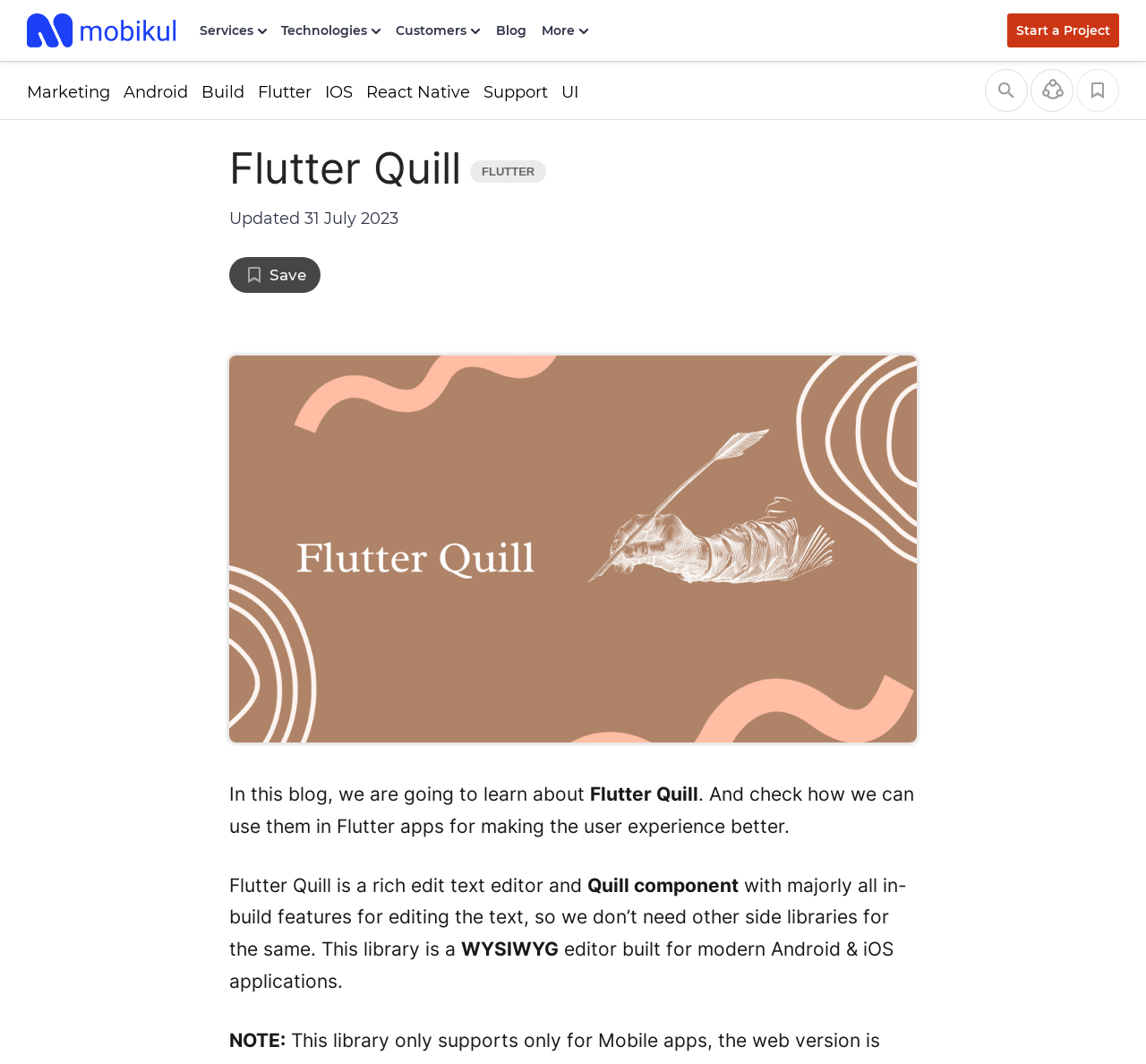Please locate the bounding box coordinates of the element that should be clicked to complete the given instruction: "Visit the Mobikul website".

[0.023, 0.013, 0.156, 0.045]